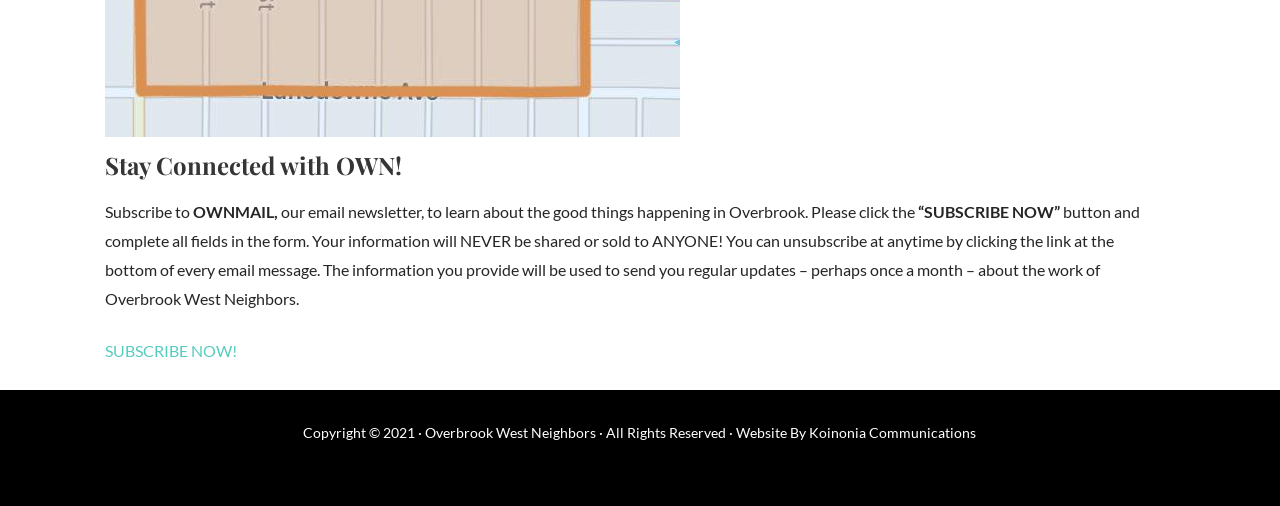Please reply with a single word or brief phrase to the question: 
How often will subscribers receive updates?

Once a month